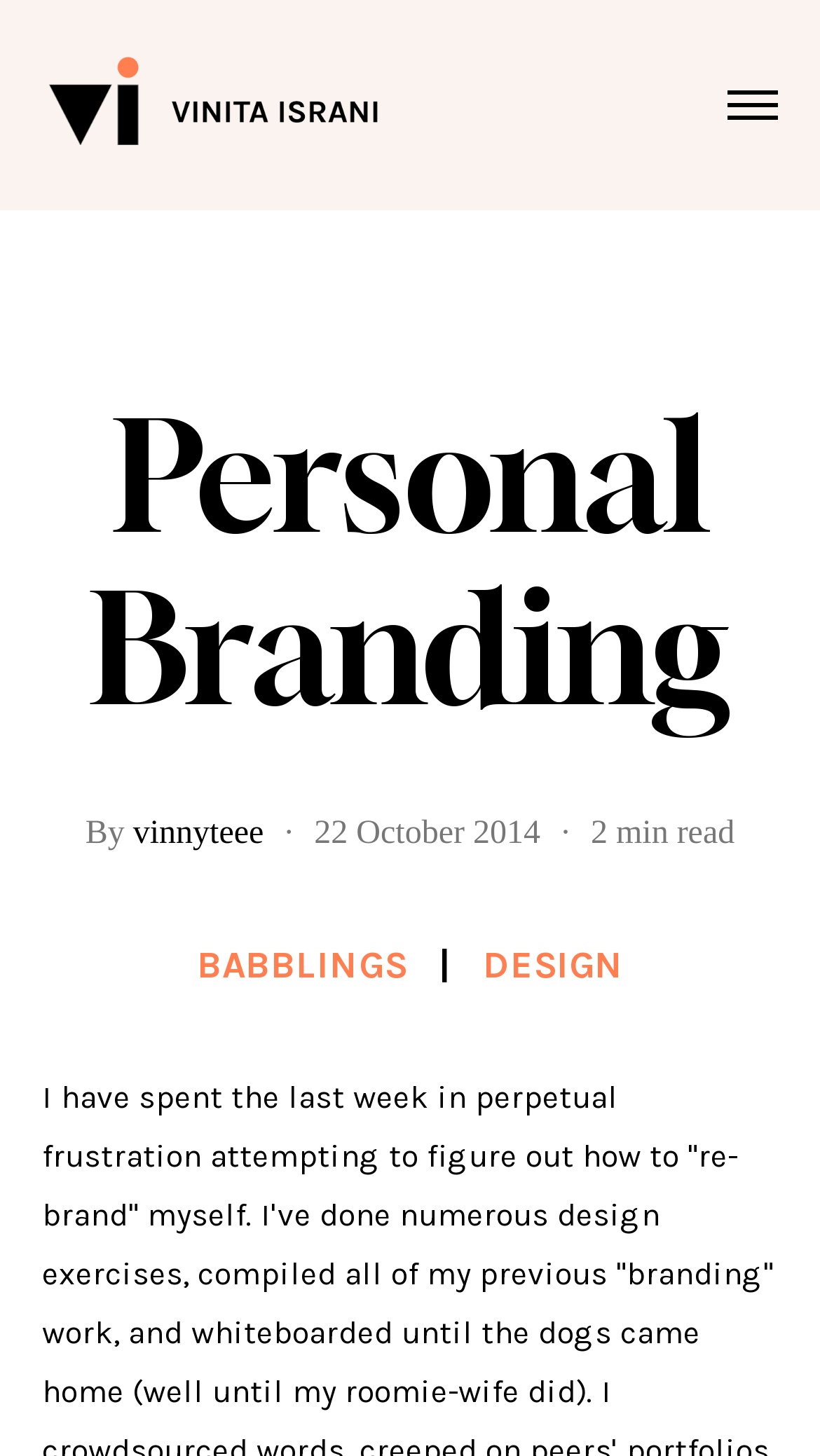Bounding box coordinates should be provided in the format (top-left x, top-left y, bottom-right x, bottom-right y) with all values between 0 and 1. Identify the bounding box for this UI element: Design

[0.588, 0.65, 0.76, 0.676]